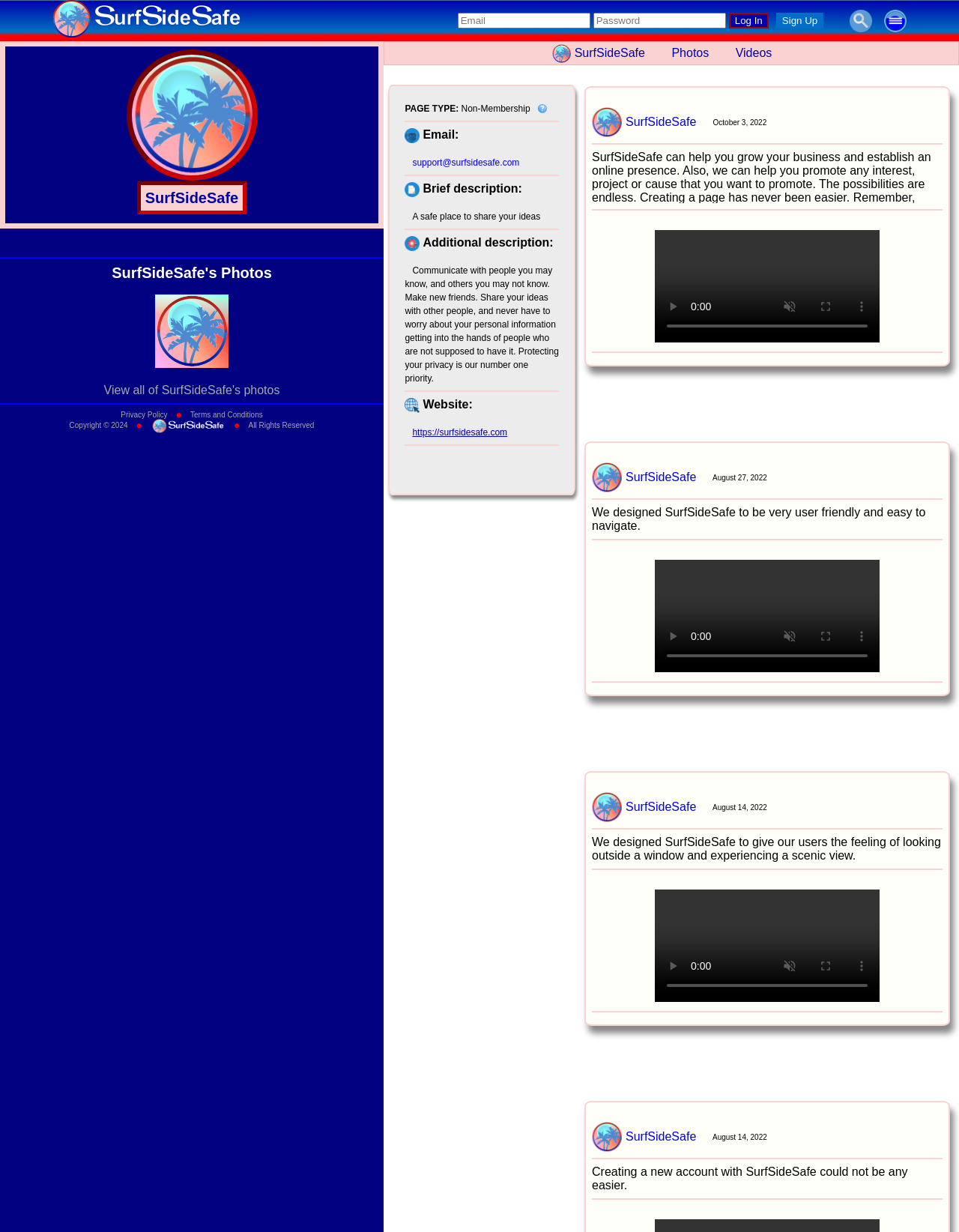What is the orientation of the separator at [0.0, 0.209, 0.4, 0.21]?
Please use the image to provide a one-word or short phrase answer.

Horizontal